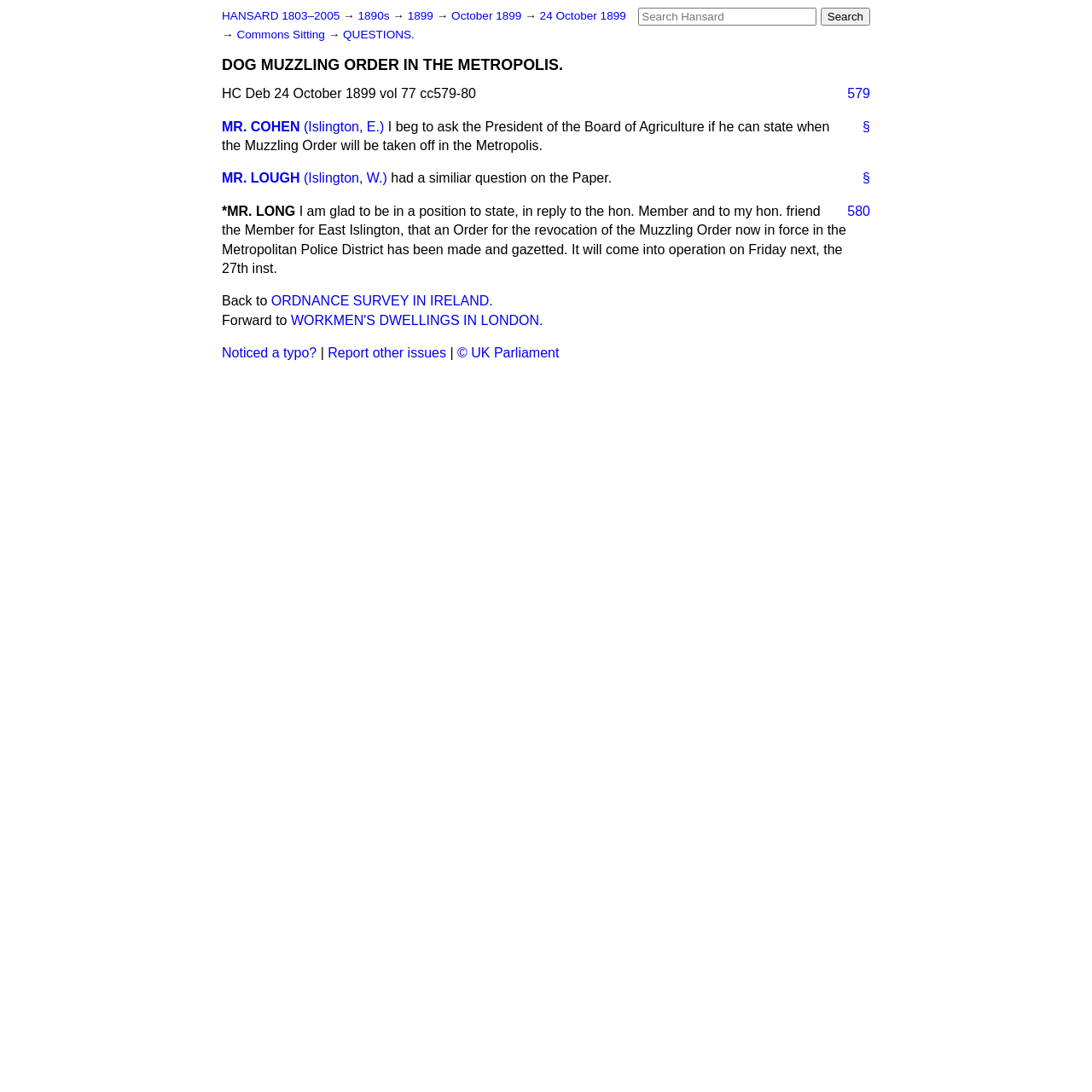Provide a one-word or brief phrase answer to the question:
What is the speaker's name in the first blockquote?

MR. COHEN